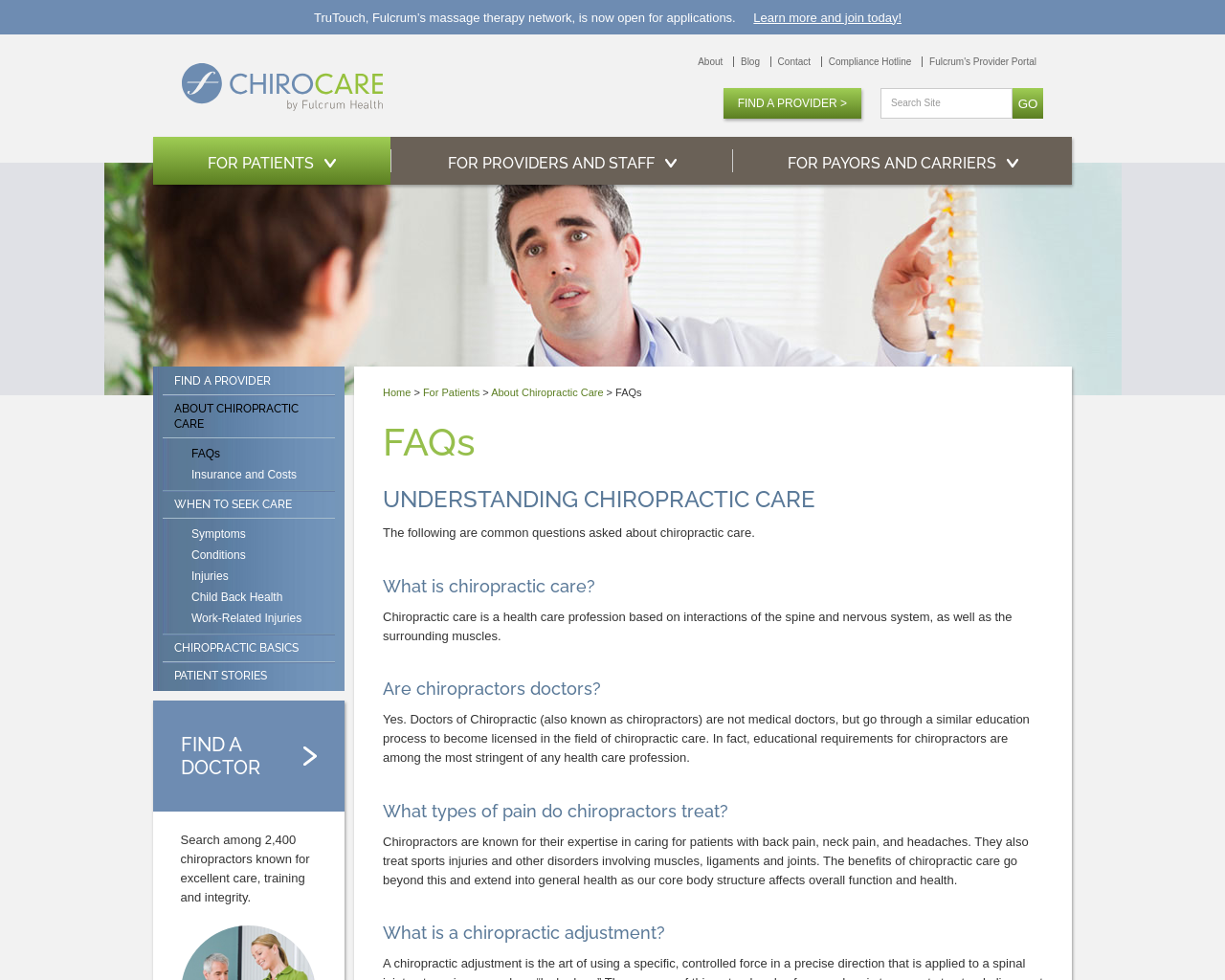Given the webpage screenshot, identify the bounding box of the UI element that matches this description: "Learn more and join today!".

[0.607, 0.006, 0.744, 0.029]